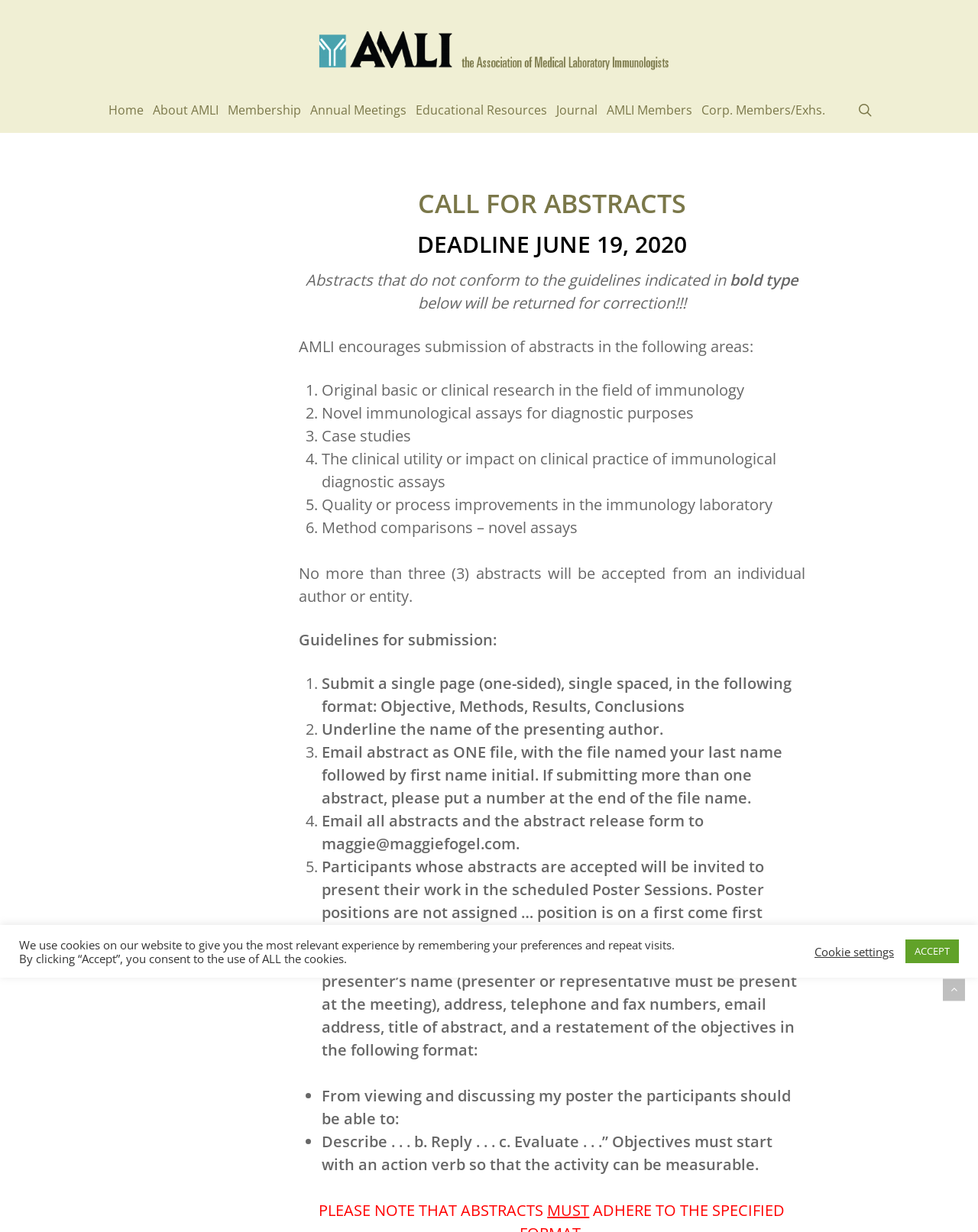What is the format for submitting an abstract?
Based on the screenshot, provide your answer in one word or phrase.

Single page, single spaced